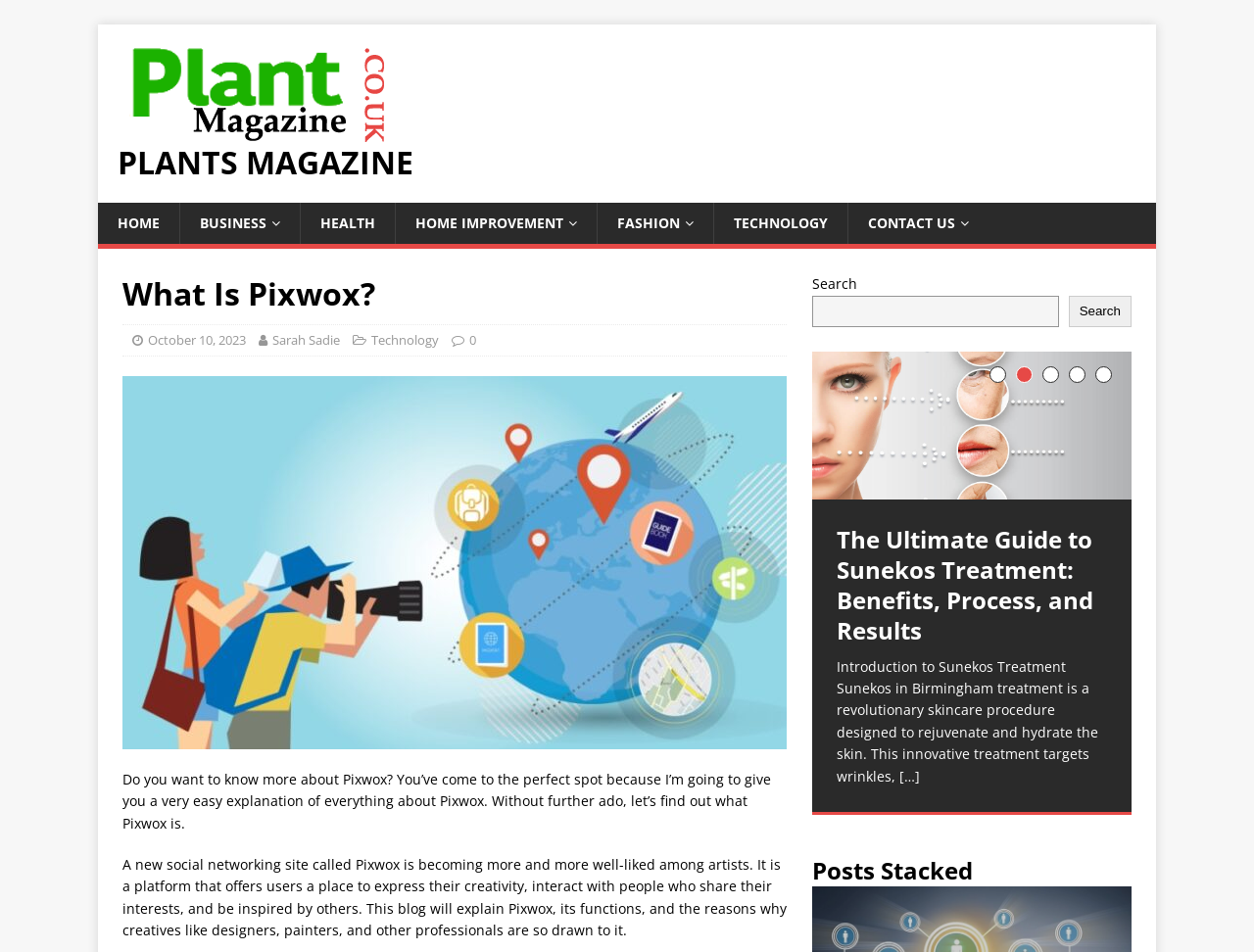Please provide a detailed answer to the question below based on the screenshot: 
How many articles are listed in the 'Posts Stacked' section?

The 'Posts Stacked' section is located at the bottom of the webpage, and it lists 5 articles with their titles, images, and short descriptions.